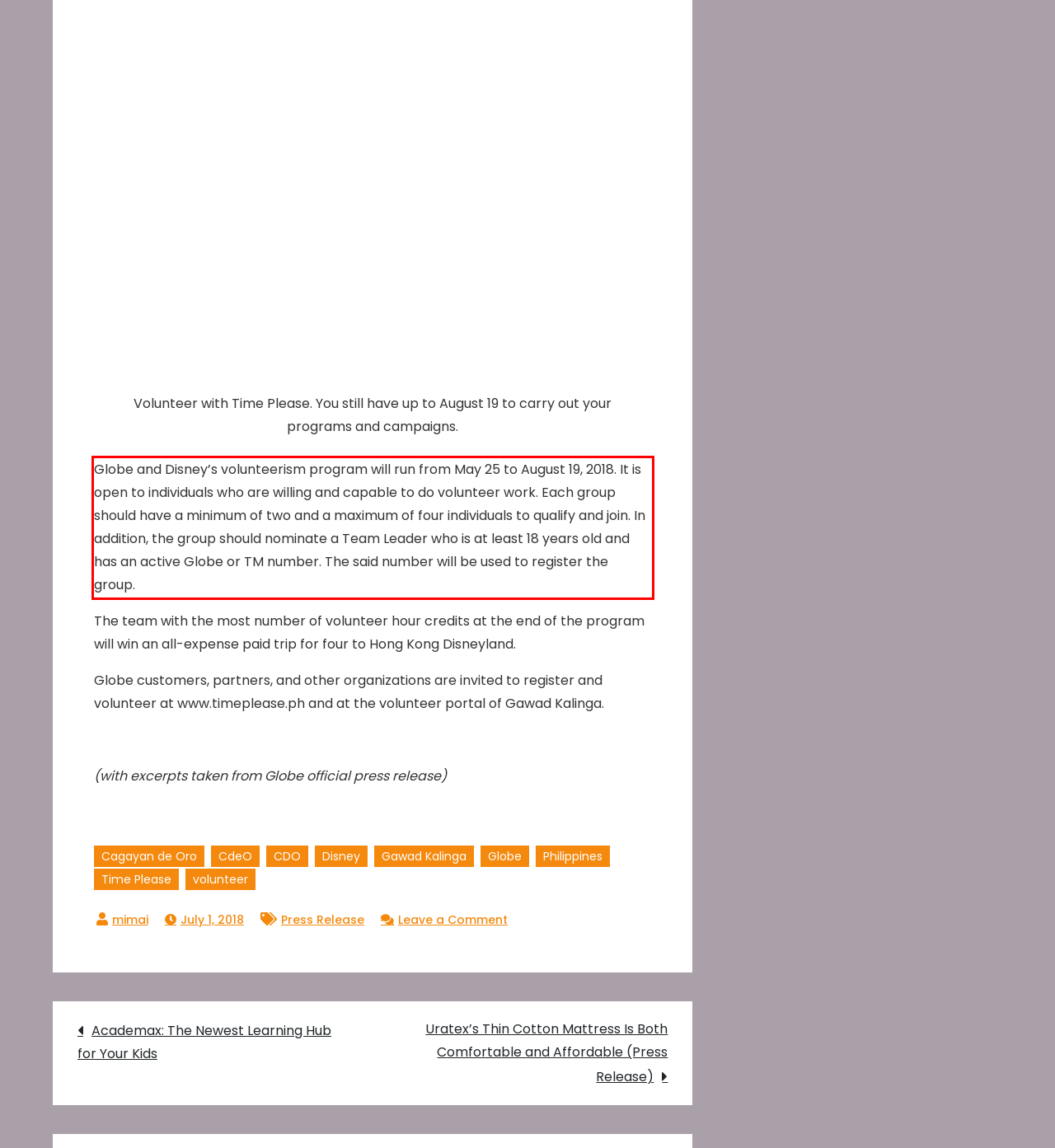Look at the provided screenshot of the webpage and perform OCR on the text within the red bounding box.

Globe and Disney’s volunteerism program will run from May 25 to August 19, 2018. It is open to individuals who are willing and capable to do volunteer work. Each group should have a minimum of two and a maximum of four individuals to qualify and join. In addition, the group should nominate a Team Leader who is at least 18 years old and has an active Globe or TM number. The said number will be used to register the group.